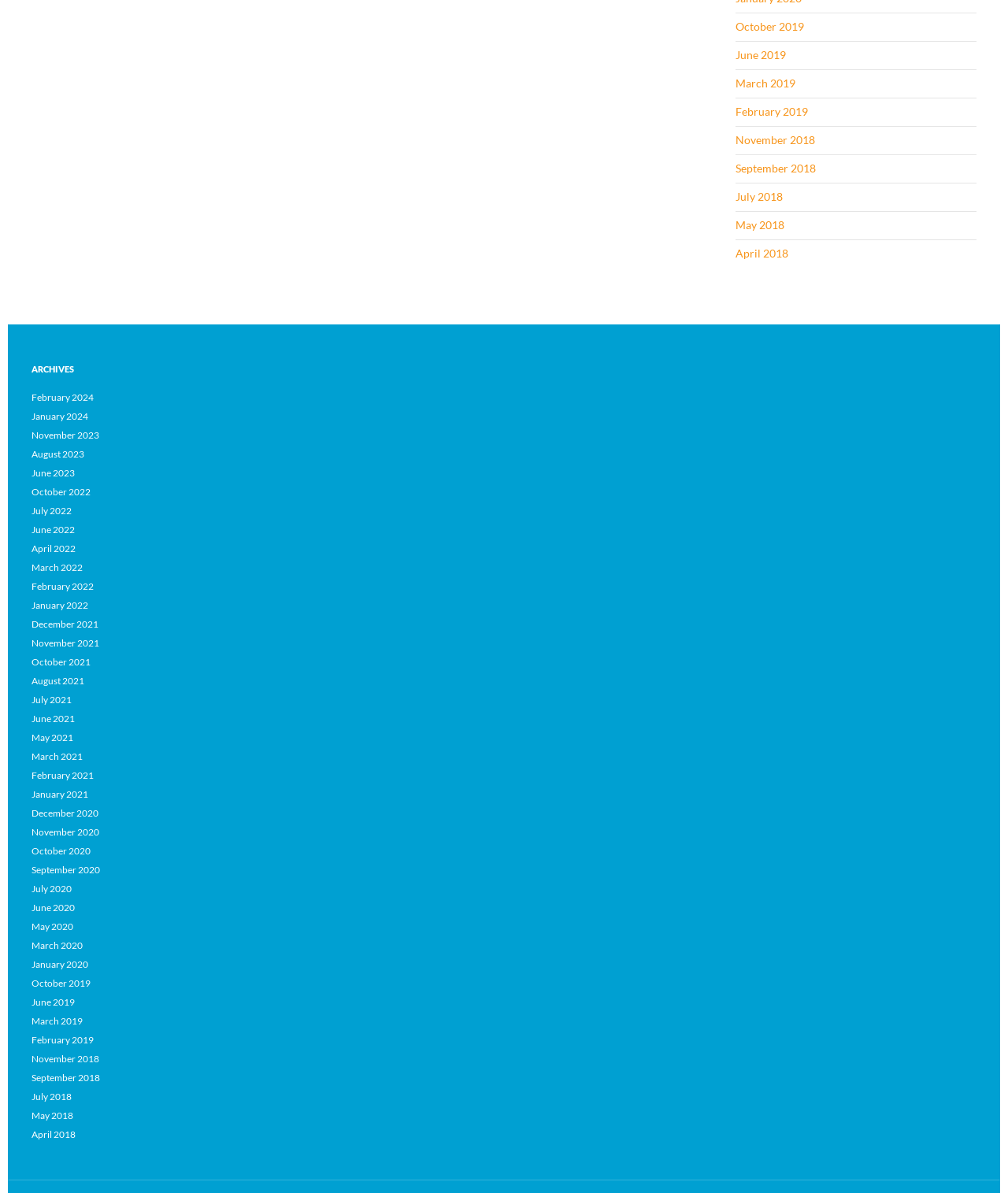Pinpoint the bounding box coordinates of the element that must be clicked to accomplish the following instruction: "Click on the 'October 2019' link". The coordinates should be in the format of four float numbers between 0 and 1, i.e., [left, top, right, bottom].

[0.73, 0.017, 0.798, 0.028]